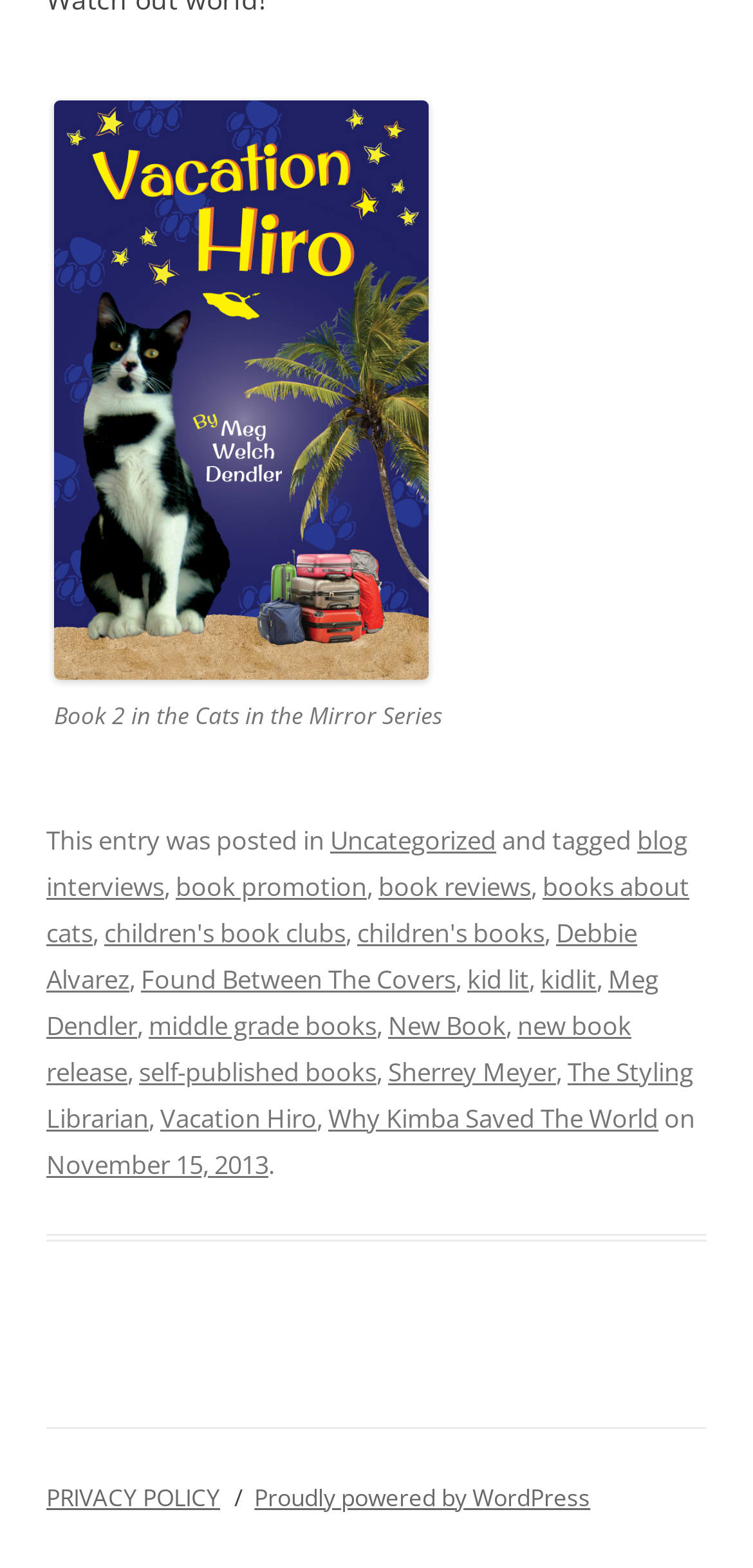Please find the bounding box coordinates of the clickable region needed to complete the following instruction: "Read the post from November 15, 2013". The bounding box coordinates must consist of four float numbers between 0 and 1, i.e., [left, top, right, bottom].

[0.062, 0.731, 0.356, 0.753]